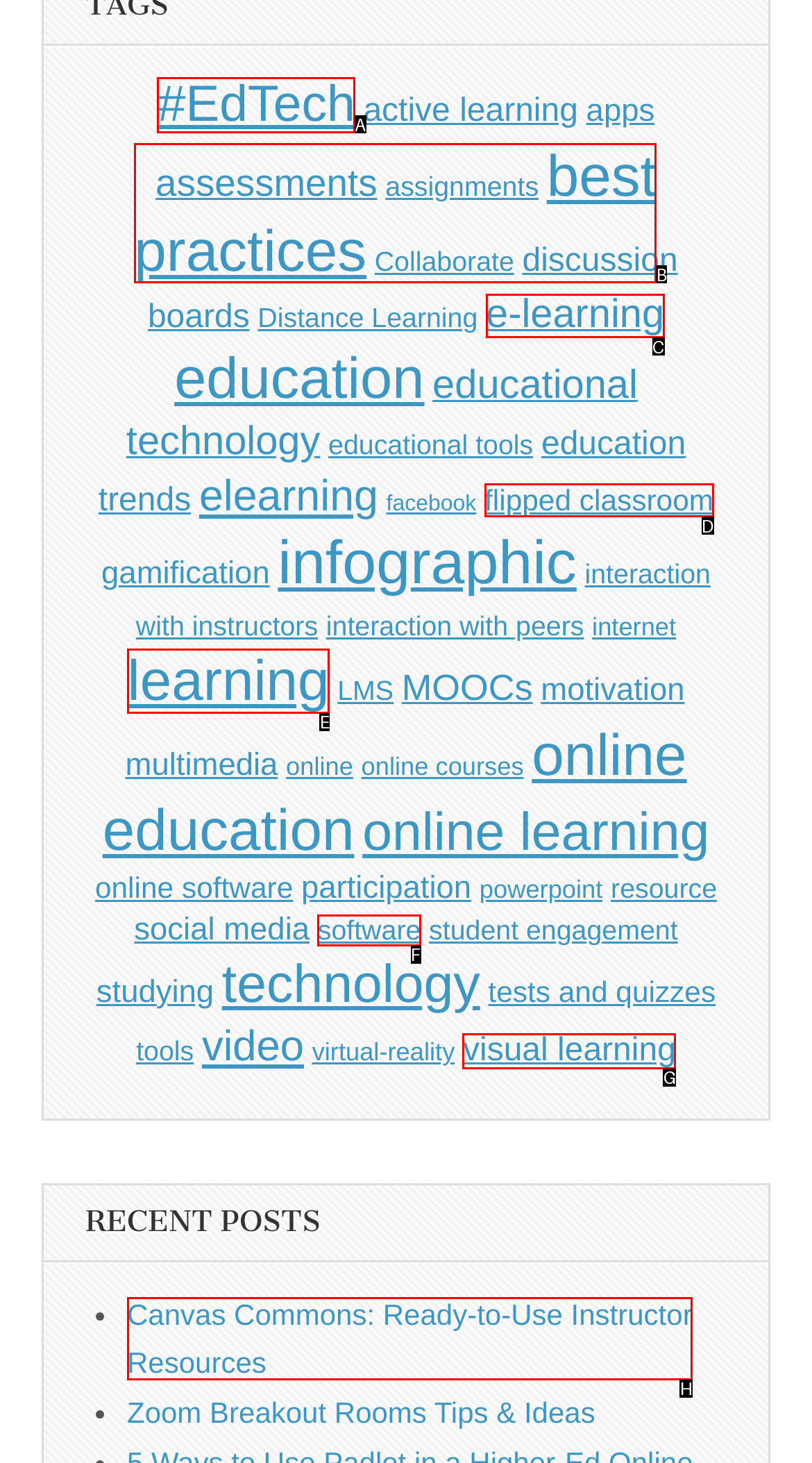Which option should be clicked to execute the task: Click on EdTech?
Reply with the letter of the chosen option.

A